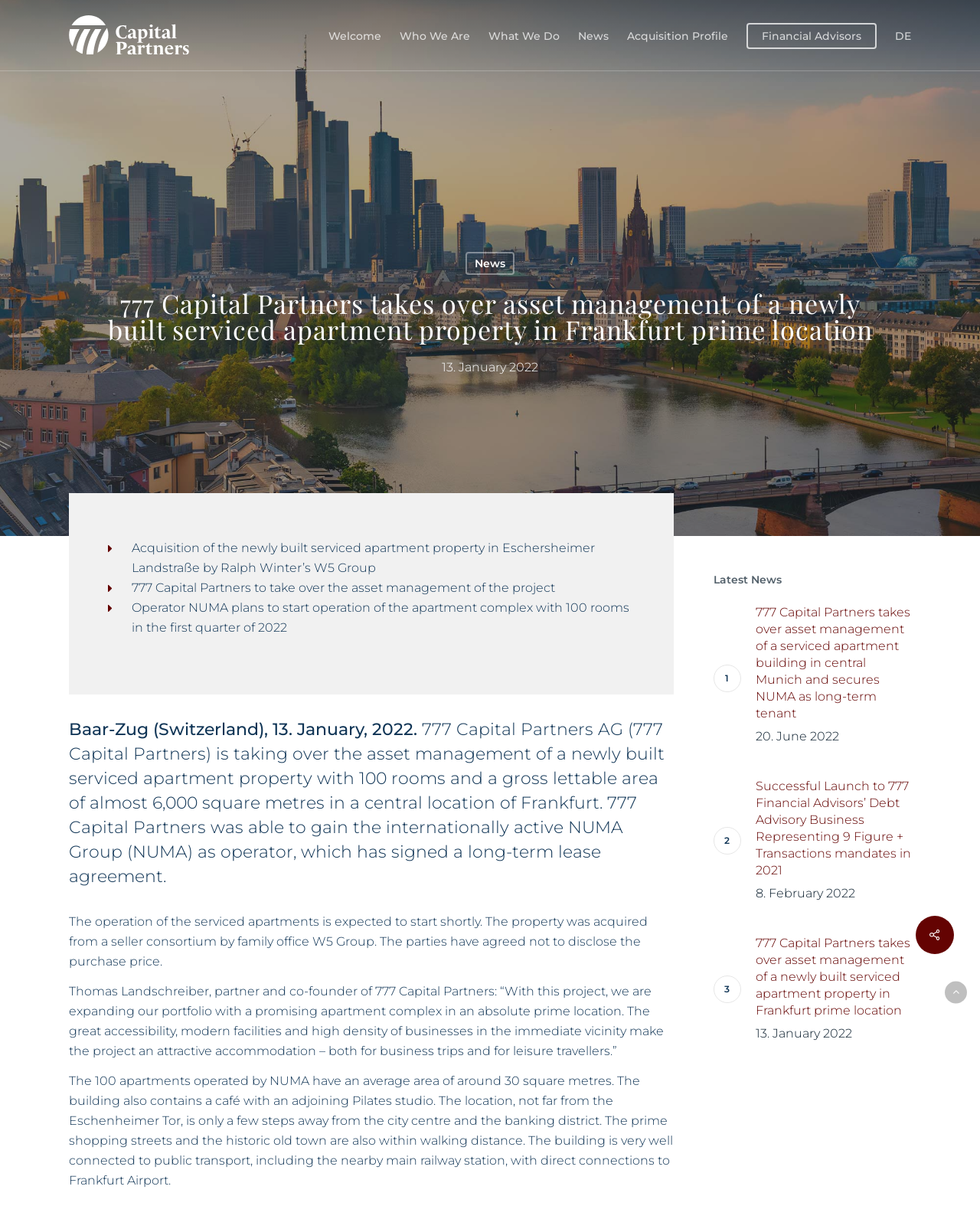Please indicate the bounding box coordinates for the clickable area to complete the following task: "View the 'Acquisition Profile'". The coordinates should be specified as four float numbers between 0 and 1, i.e., [left, top, right, bottom].

[0.64, 0.023, 0.743, 0.035]